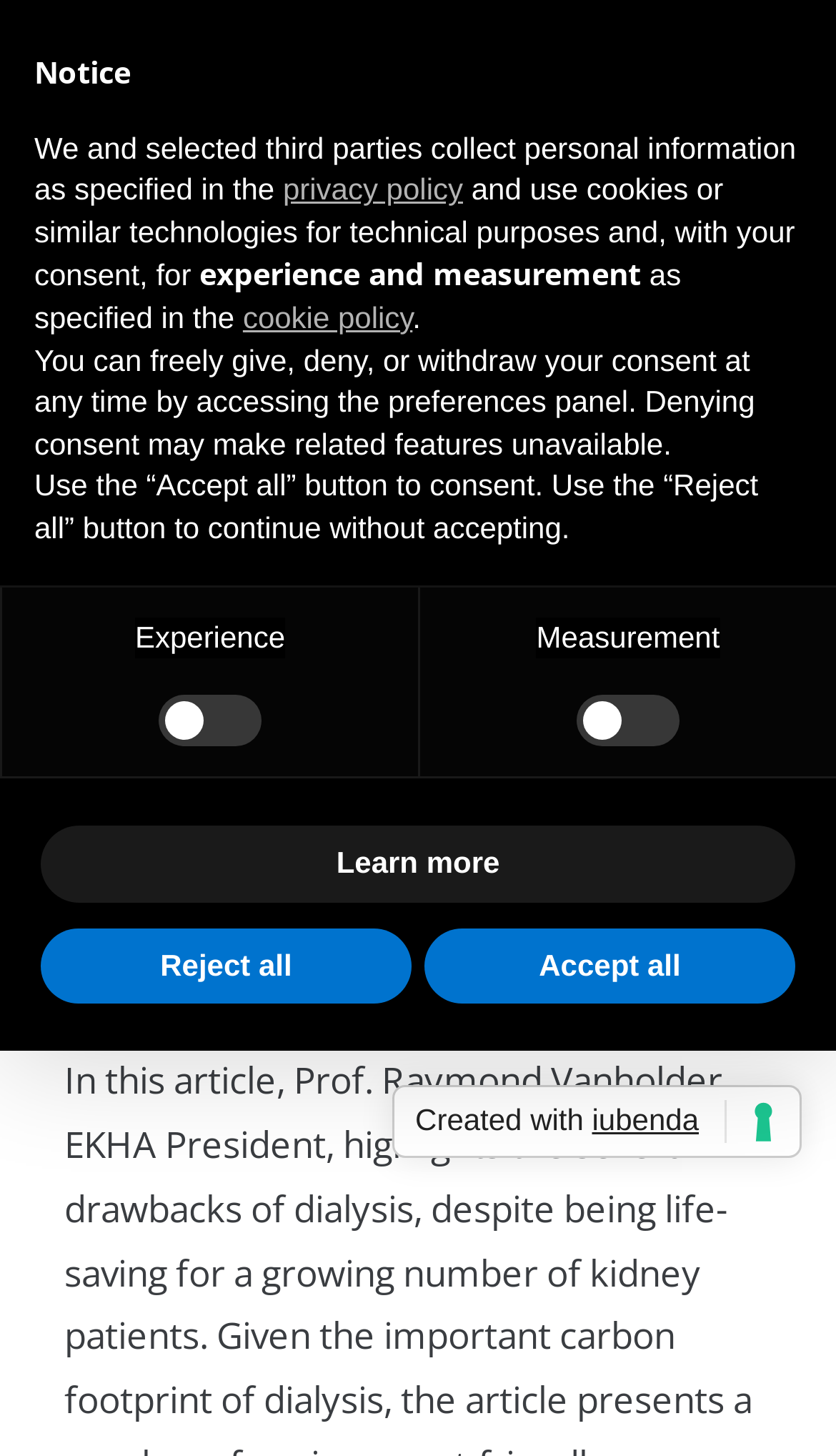Highlight the bounding box coordinates of the element you need to click to perform the following instruction: "Click the Ekha link."

[0.077, 0.029, 0.641, 0.14]